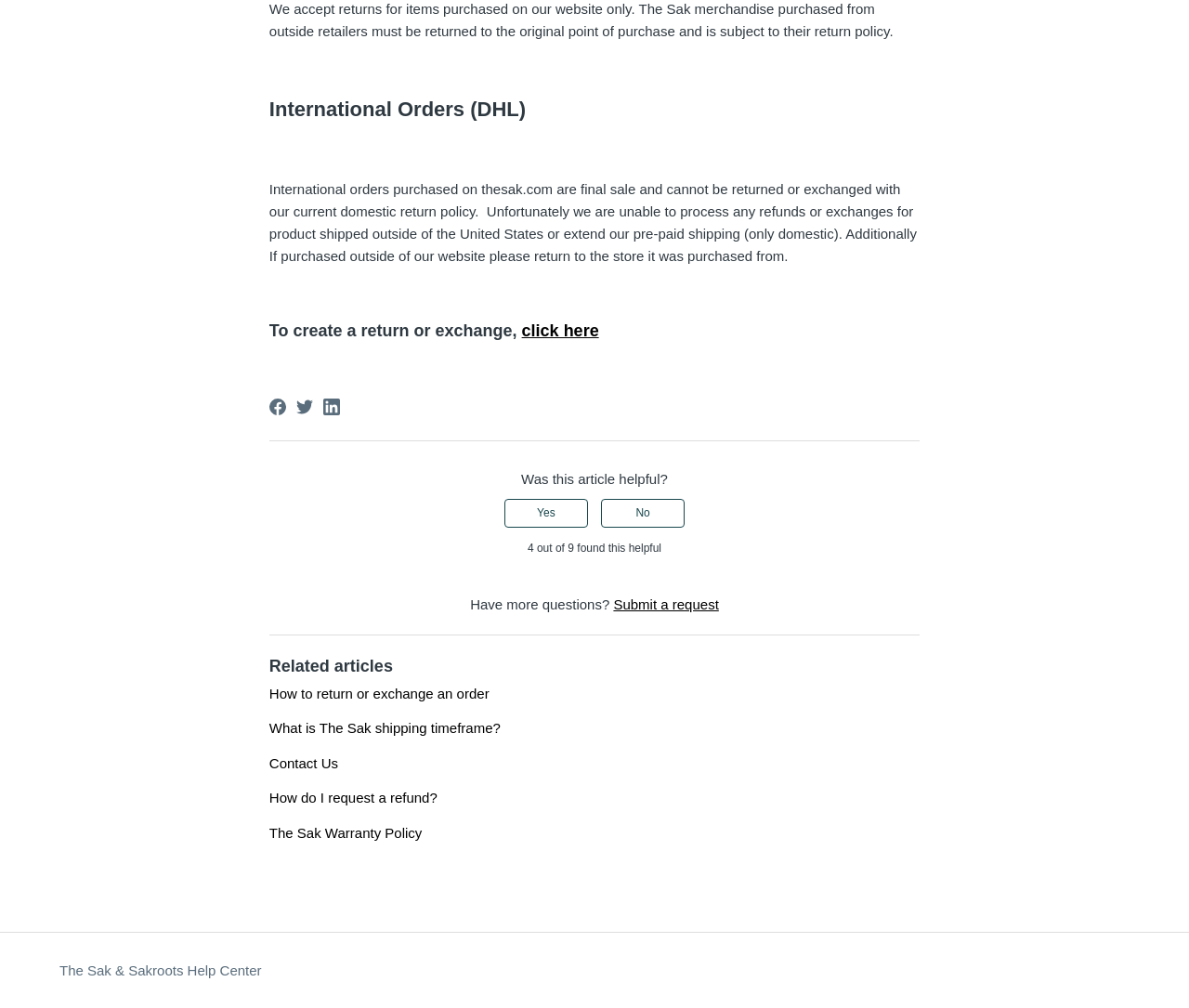Analyze the image and deliver a detailed answer to the question: How many social media platforms are available to share this page?

There are three social media platforms available to share this page: Facebook, Twitter, and LinkedIn, each with its corresponding image and link.